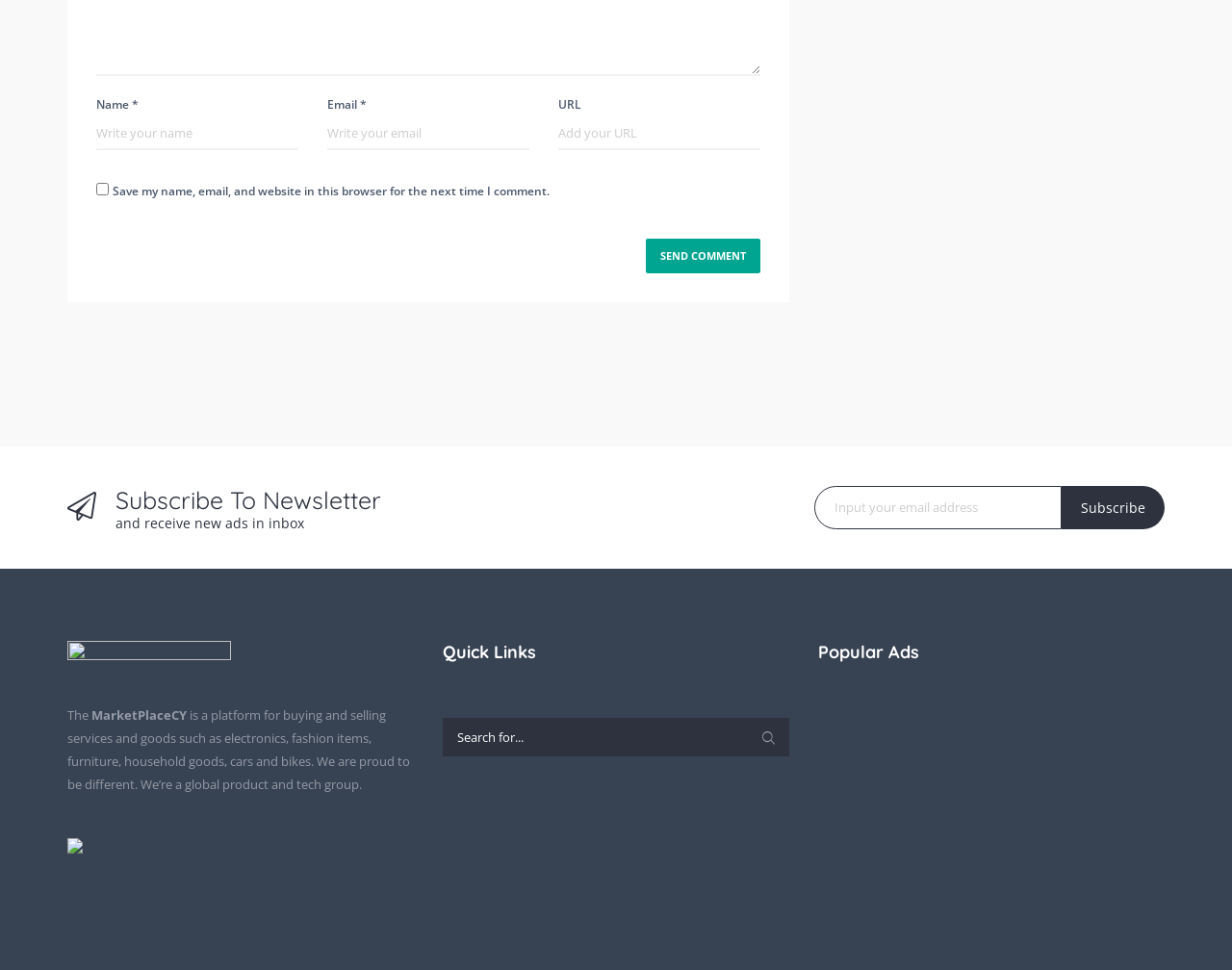Calculate the bounding box coordinates of the UI element given the description: "Credit Card".

None